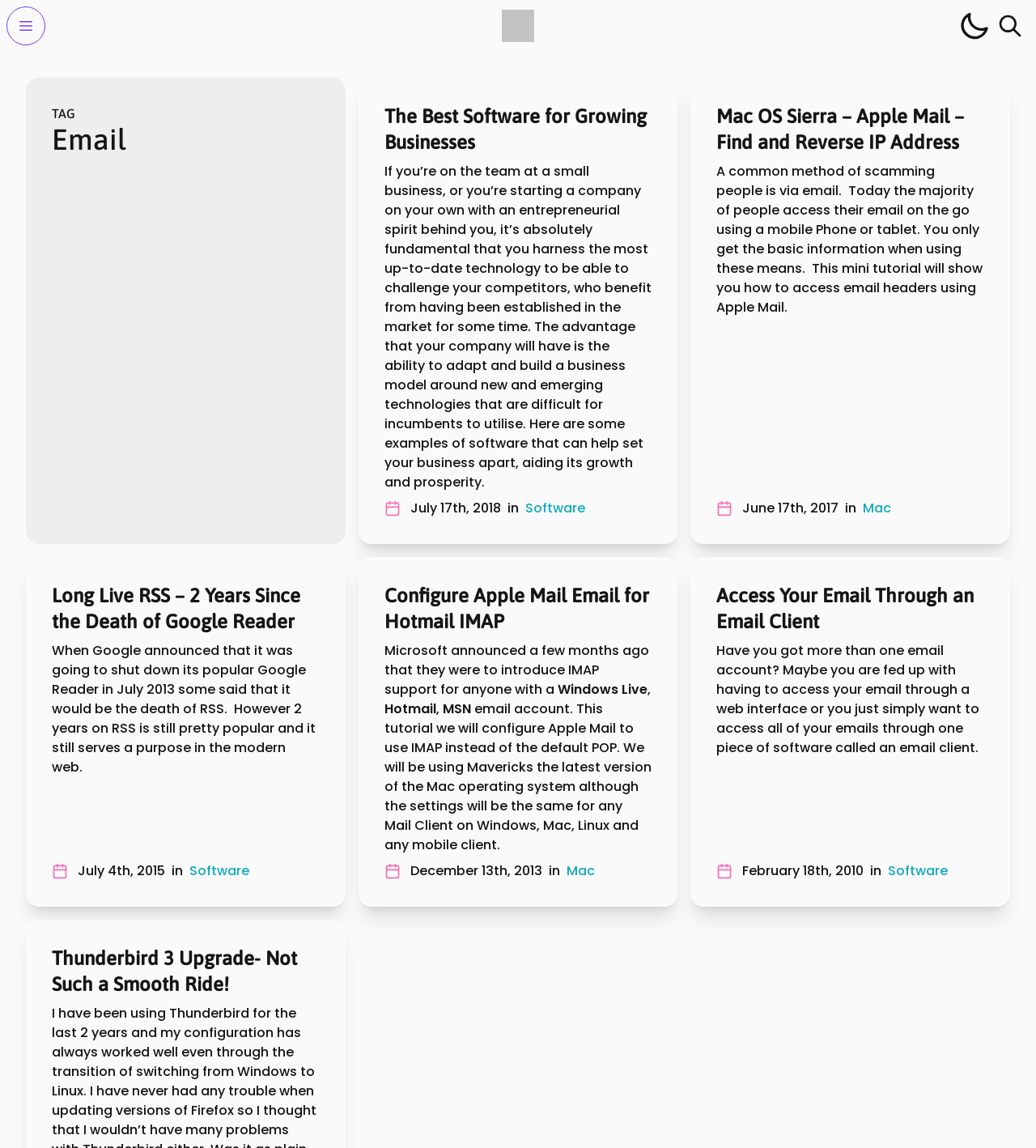Identify the bounding box coordinates of the HTML element based on this description: "title="← Back to the homepage"".

[0.484, 0.008, 0.516, 0.037]